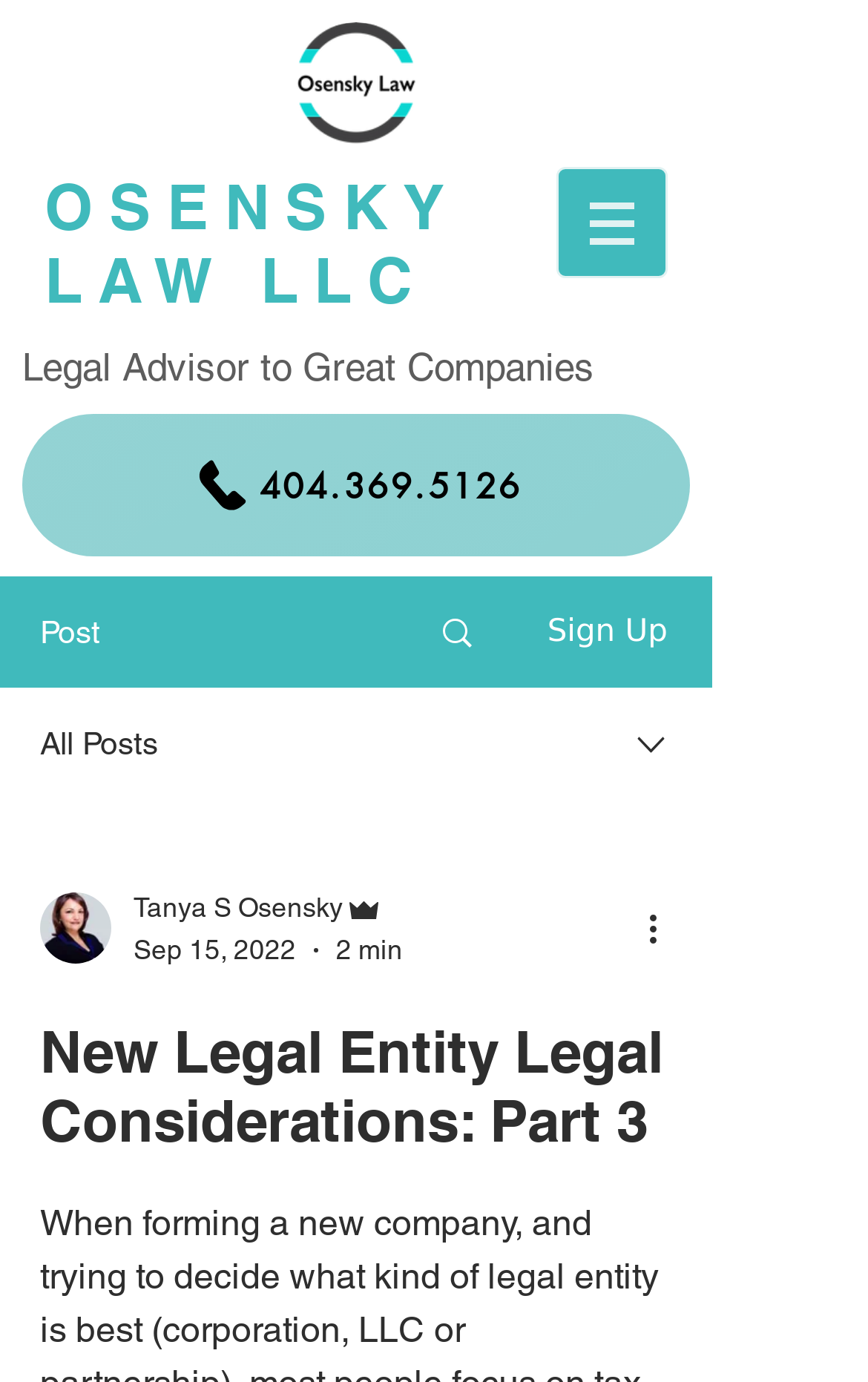Look at the image and write a detailed answer to the question: 
What is the name of the law firm?

I found the answer by looking at the heading element with the text 'OSENSKY LAW LLC' which is located at the top of the webpage, indicating that it is the name of the law firm.